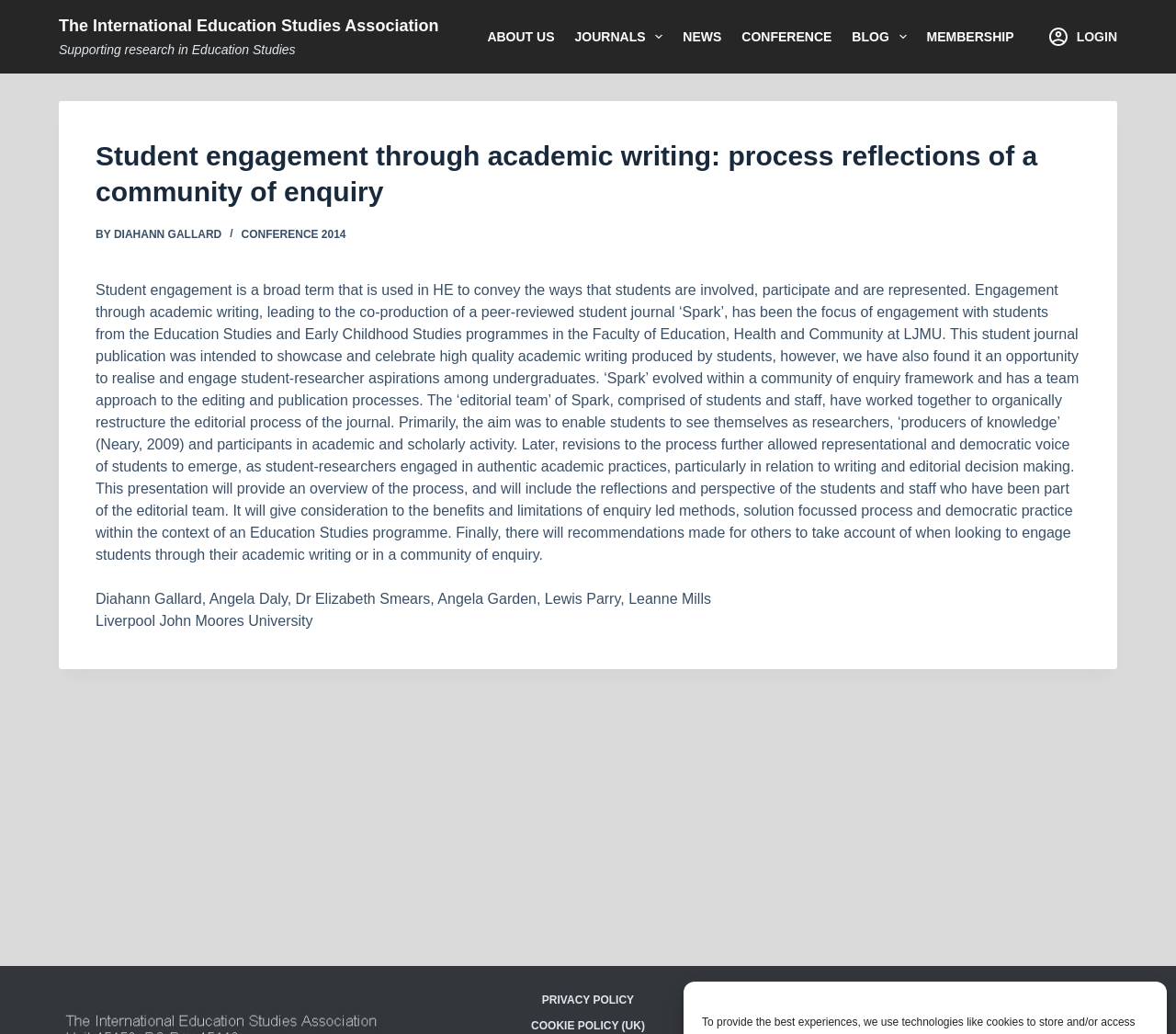From the image, can you give a detailed response to the question below:
What is the purpose of the student journal publication?

The question is asking about the purpose of the student journal publication, which can be found in the text description of the webpage. The text states 'This student journal publication was intended to showcase and celebrate high quality academic writing produced by students...'.